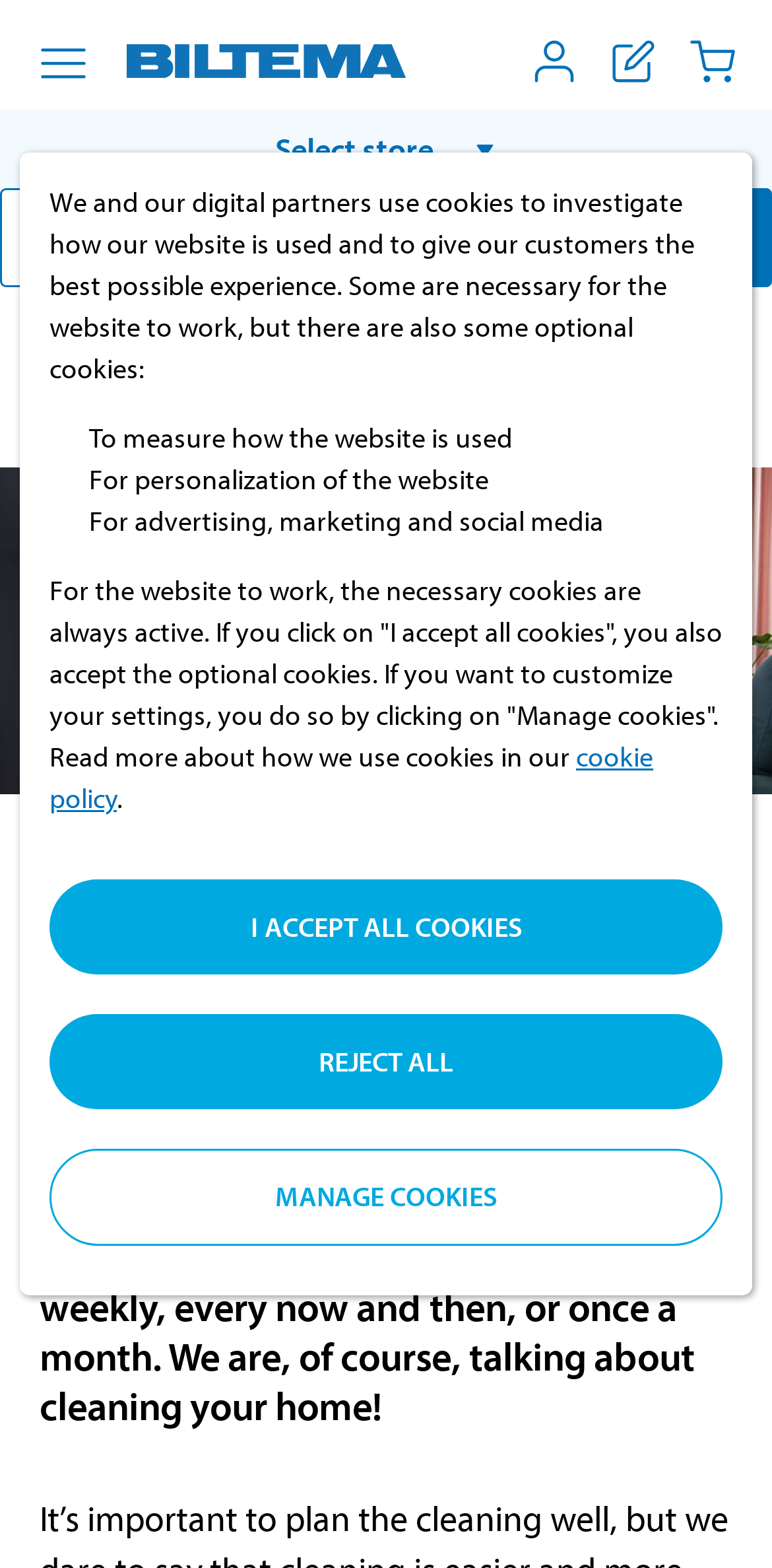Provide your answer in one word or a succinct phrase for the question: 
What is the topic of the main article?

Cleaning